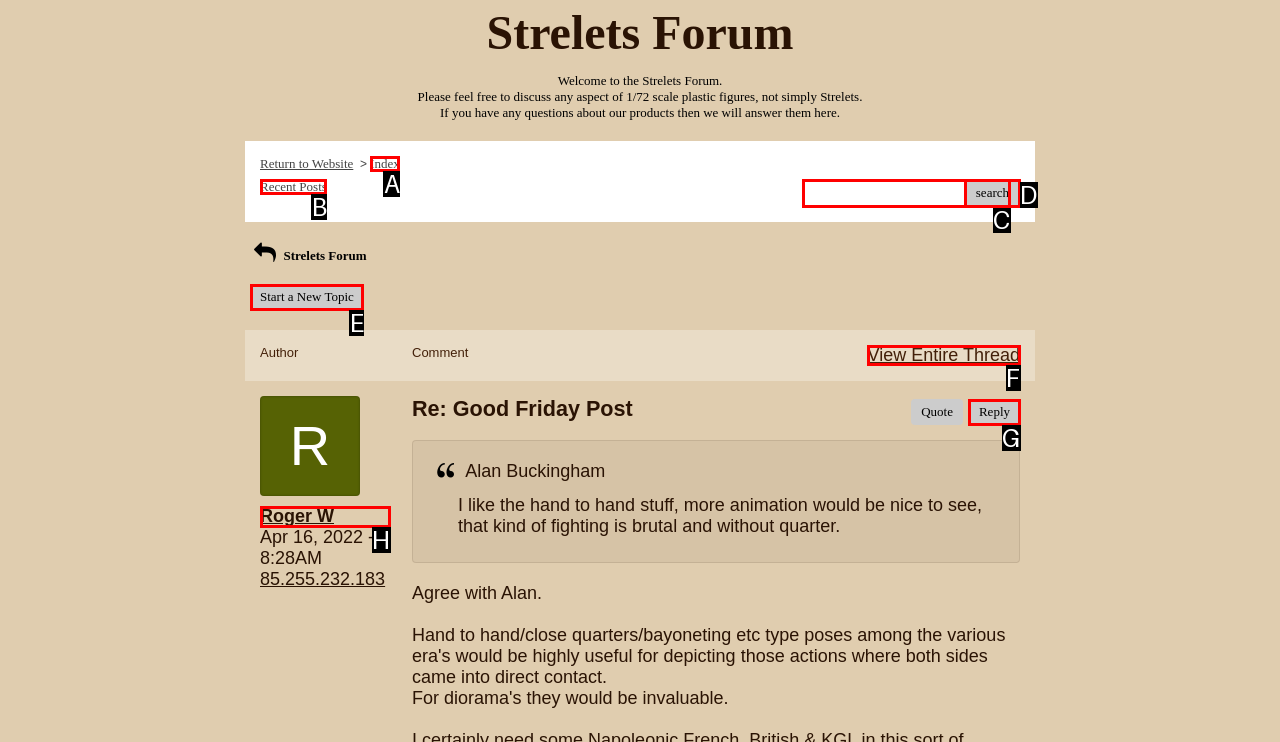Determine the option that aligns with this description: Start a New Topic
Reply with the option's letter directly.

E